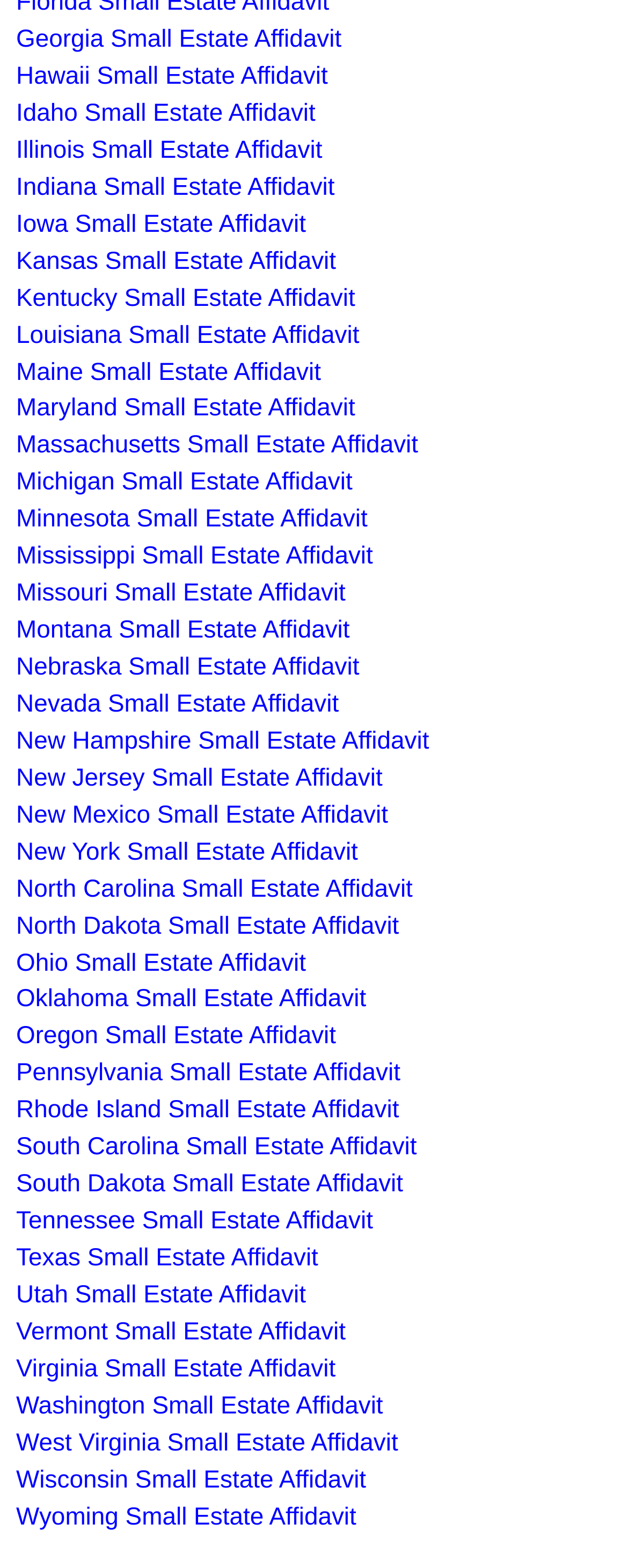What is the first state listed on the webpage?
Please give a detailed and elaborate explanation in response to the question.

The first link on the webpage is labeled 'Georgia Small Estate Affidavit', which suggests that Georgia is the first state listed on the webpage.